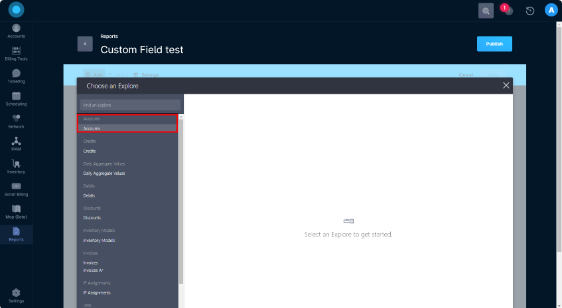Based on the image, please elaborate on the answer to the following question:
What is currently selected in the selection pane?

The category 'Accounts' is currently selected in the selection pane because it is highlighted in red, indicating that it is the active selection.